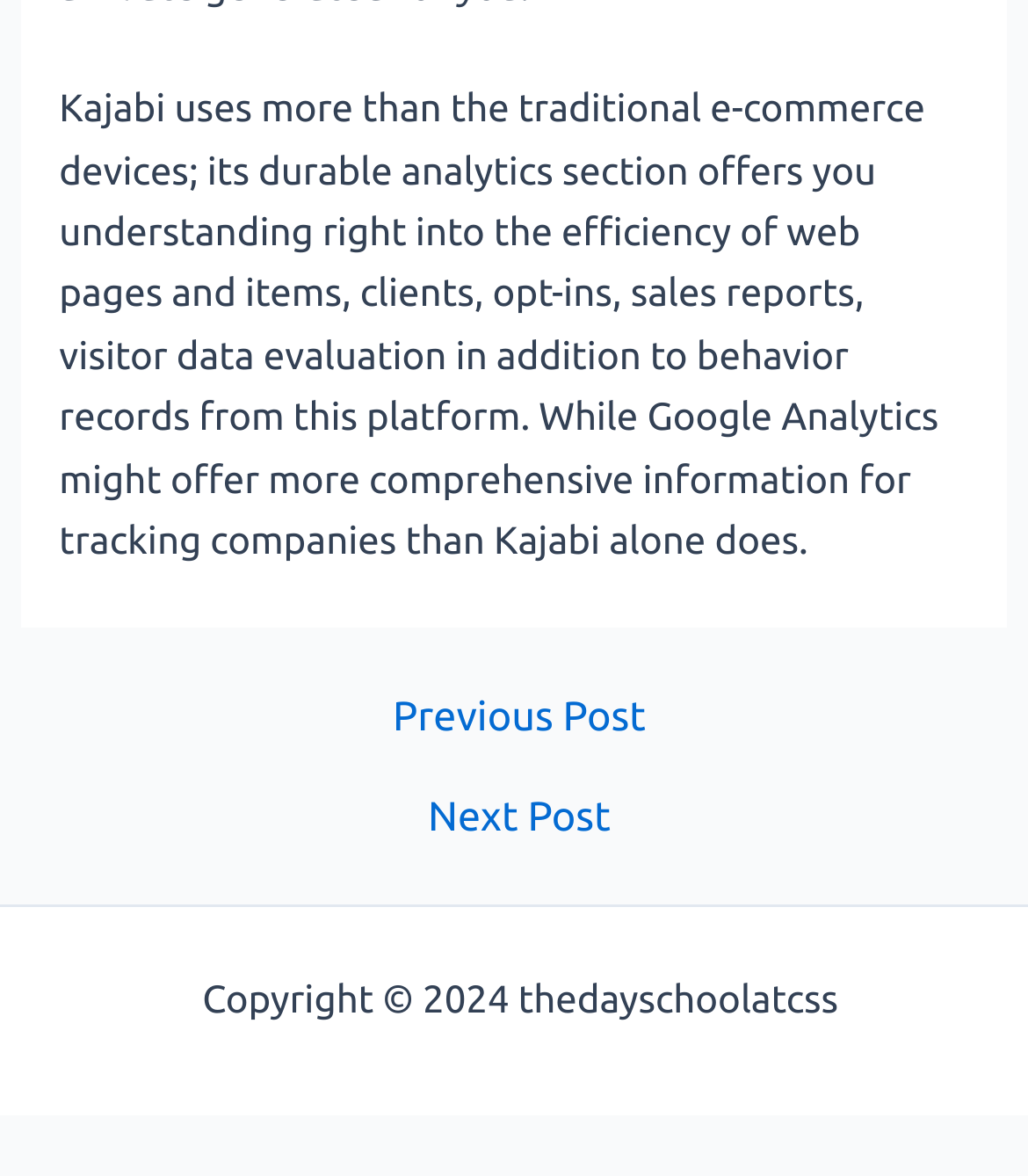What type of content is presented on this webpage?
Please answer the question with a detailed response using the information from the screenshot.

The type of content presented on this webpage is a blog post because it contains a block of text with a navigation section for moving between posts, indicating that it is a single article or entry in a series of posts.